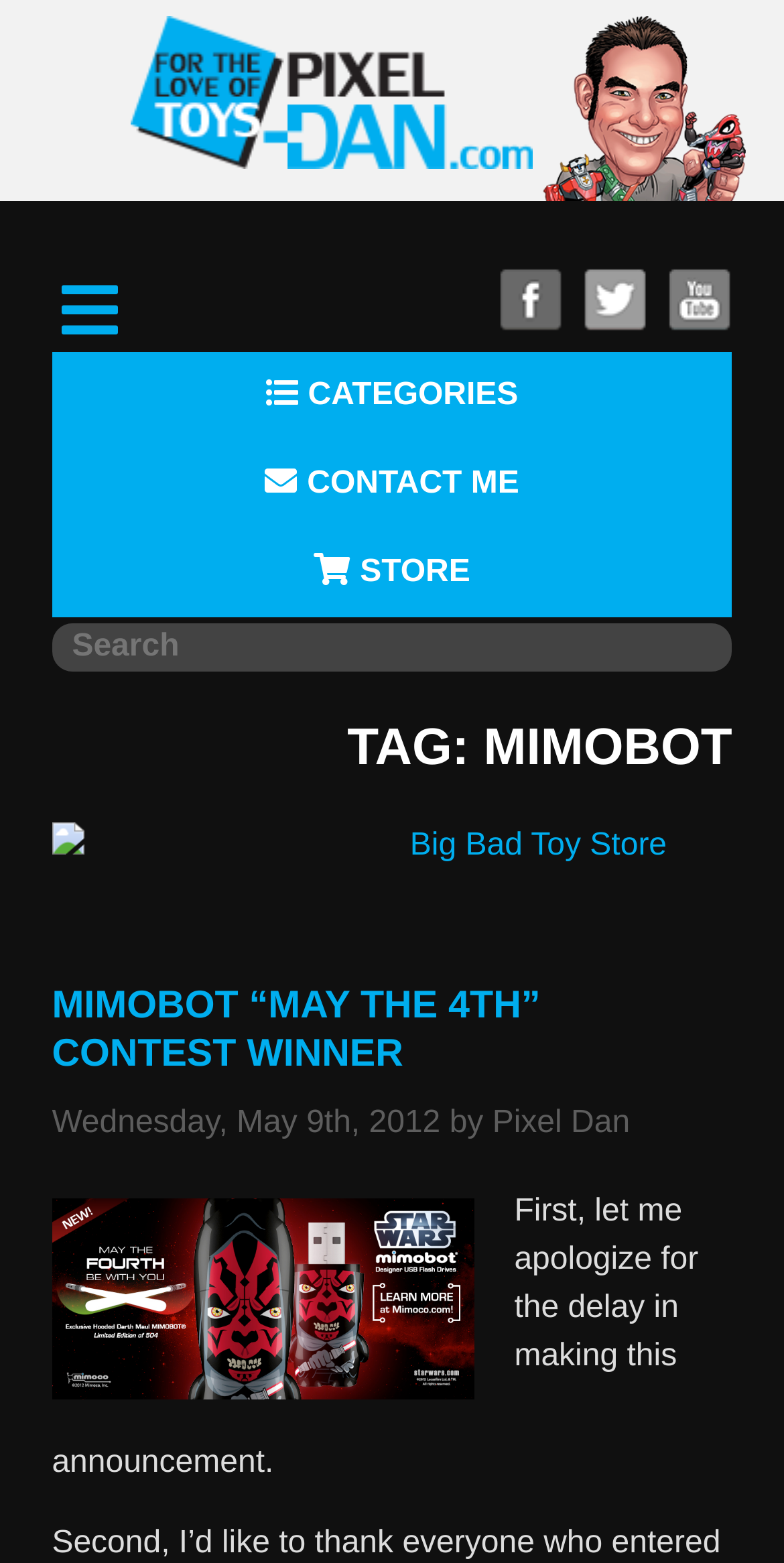What is the social media platform with a bird logo?
Please provide a single word or phrase as your answer based on the screenshot.

Twitter